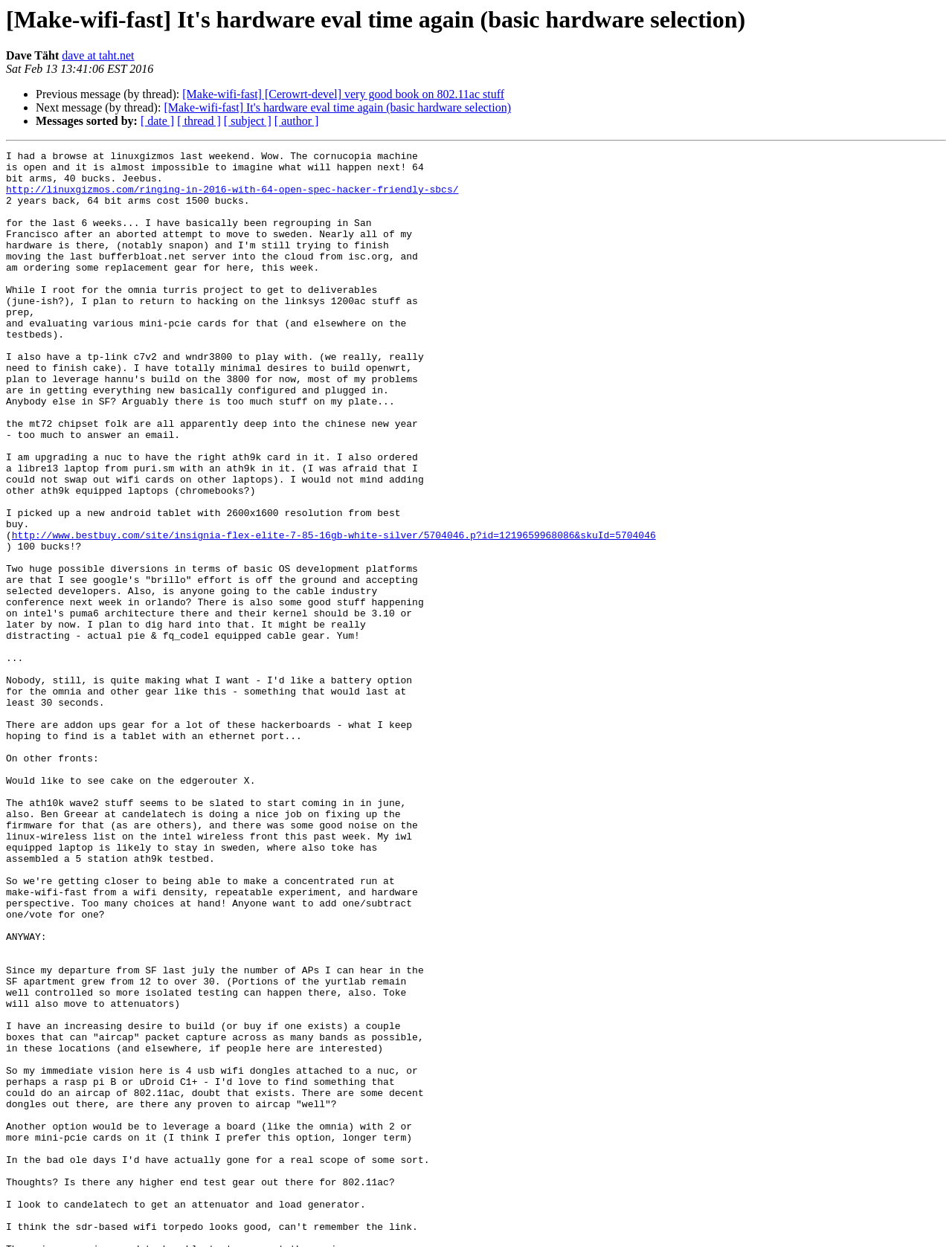Please provide the bounding box coordinates for the element that needs to be clicked to perform the instruction: "Read more about 64-bit arms". The coordinates must consist of four float numbers between 0 and 1, formatted as [left, top, right, bottom].

[0.006, 0.148, 0.482, 0.157]